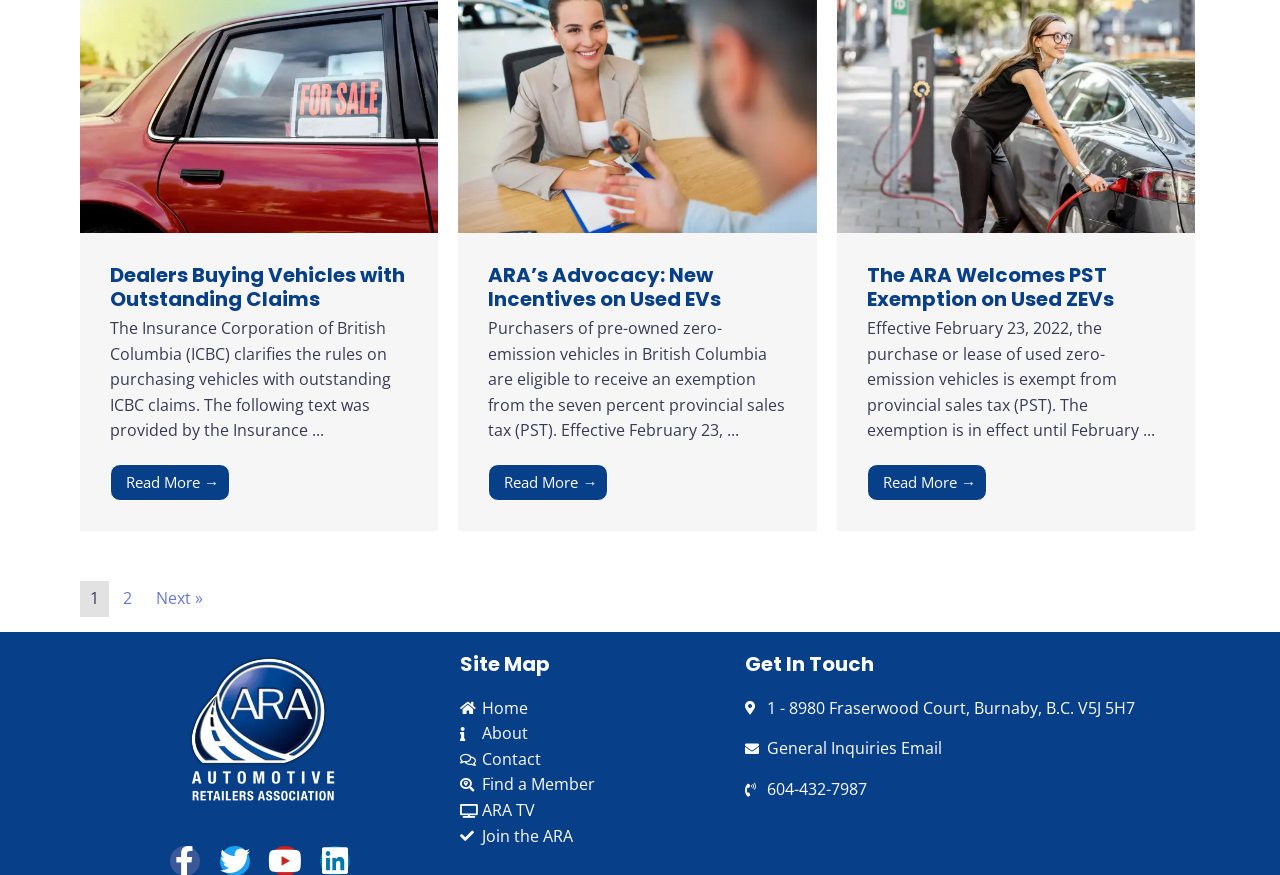Please determine the bounding box coordinates of the area that needs to be clicked to complete this task: 'Read more about 'ARA’s Advocacy: New Incentives on Used EVs''. The coordinates must be four float numbers between 0 and 1, formatted as [left, top, right, bottom].

[0.382, 0.53, 0.475, 0.573]